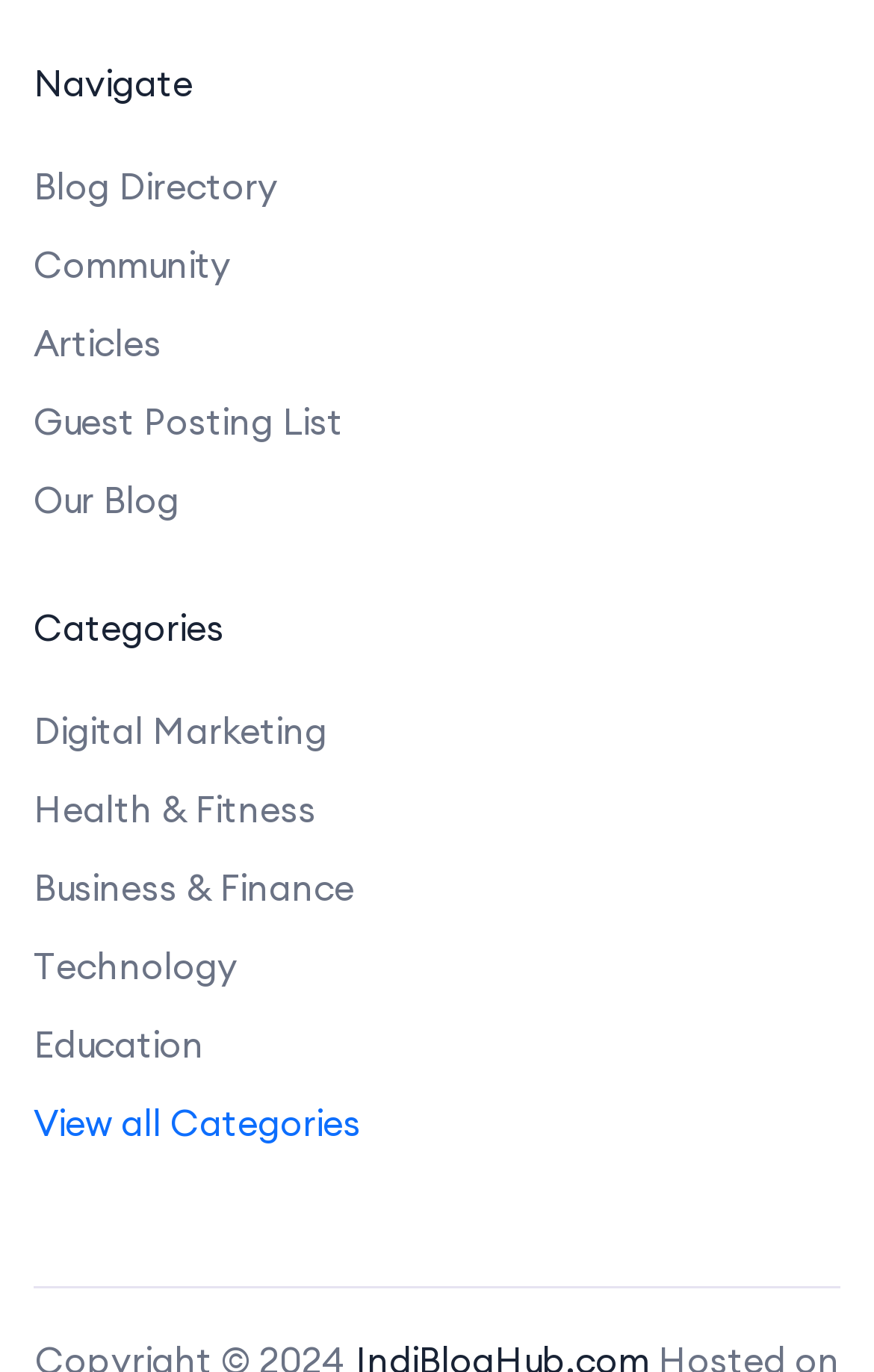Kindly provide the bounding box coordinates of the section you need to click on to fulfill the given instruction: "Explore digital marketing category".

[0.038, 0.467, 0.374, 0.508]